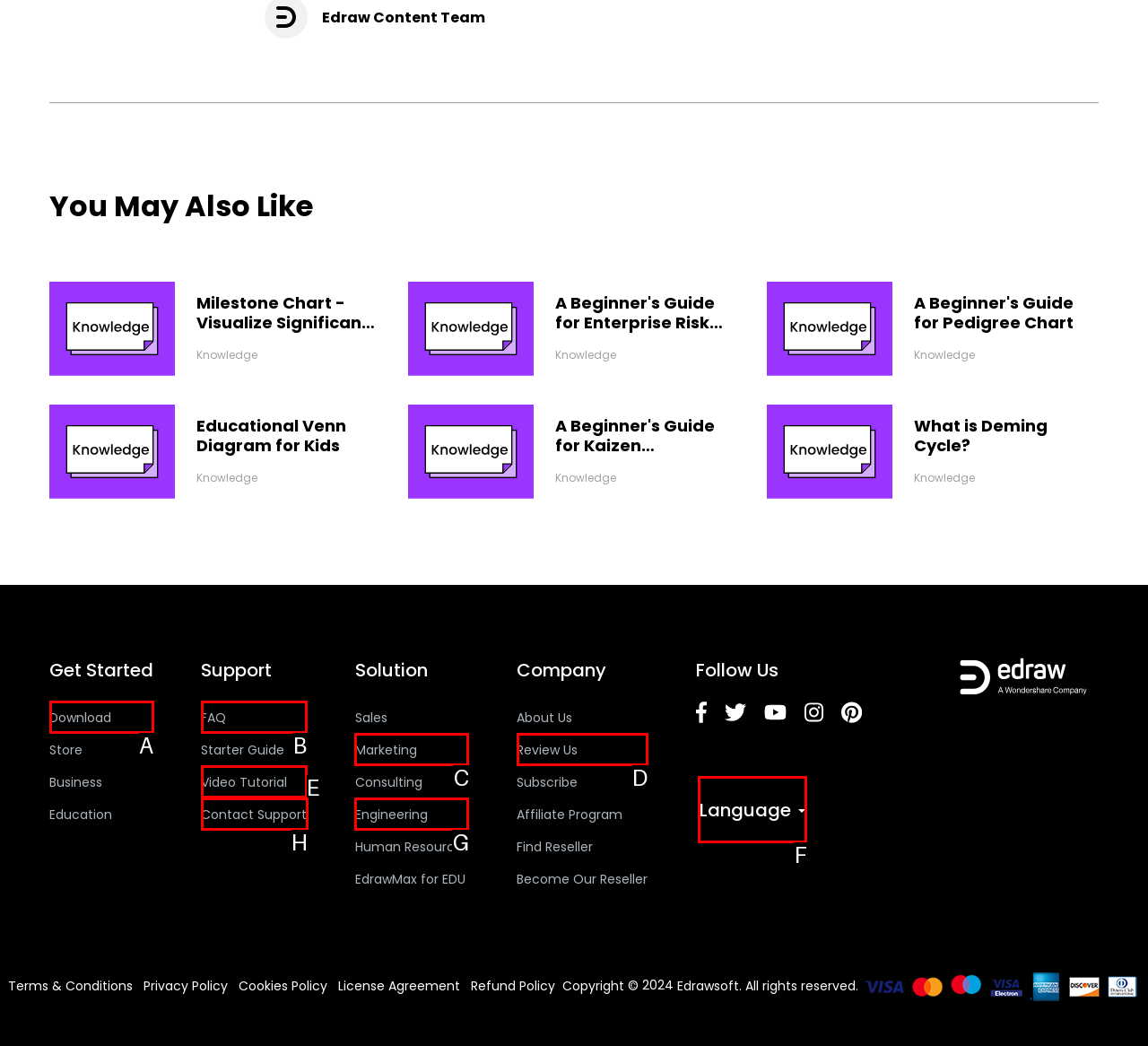Find the appropriate UI element to complete the task: Contact the support team. Indicate your choice by providing the letter of the element.

H